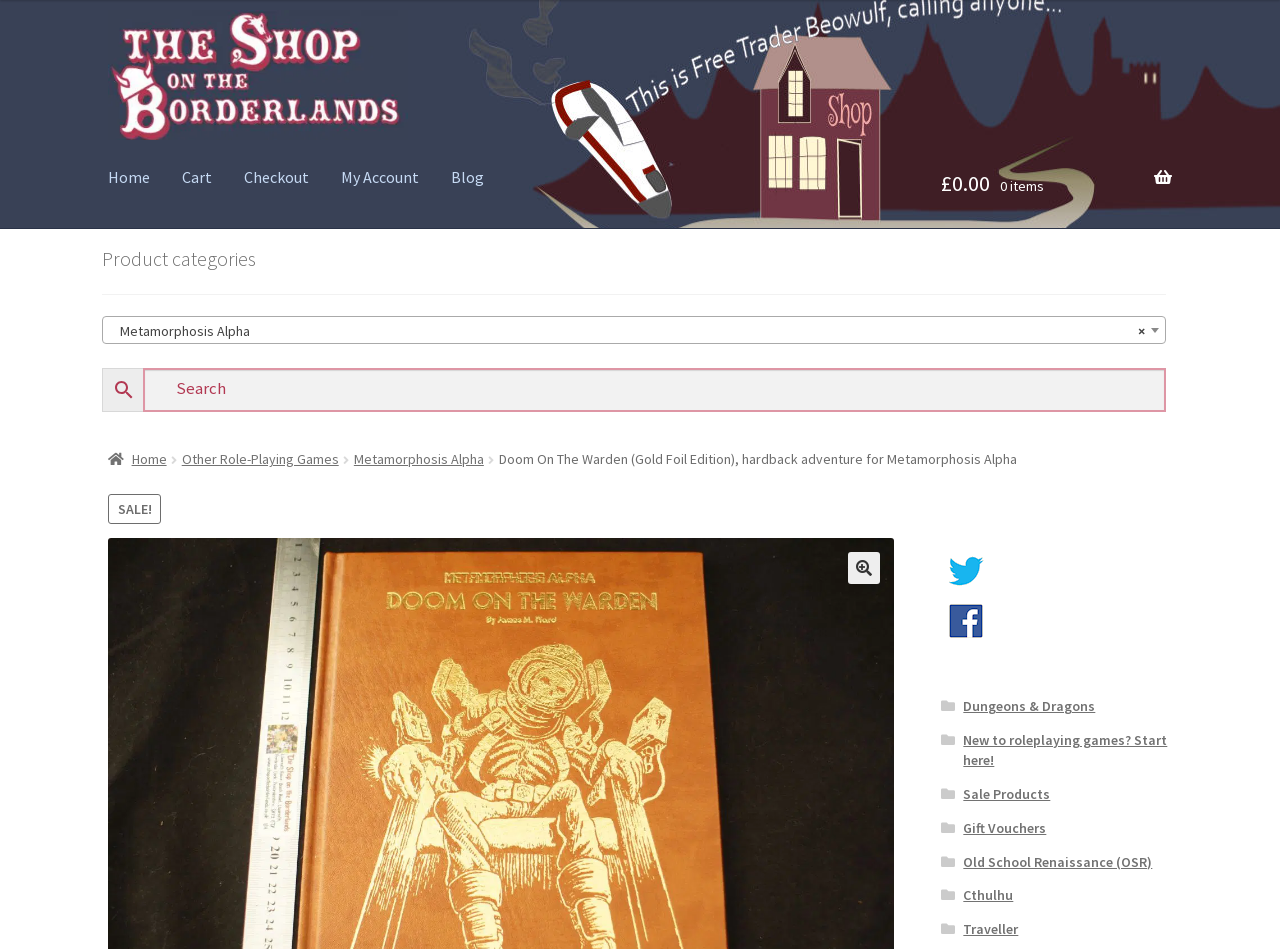What is the category of the product?
Please provide a single word or phrase answer based on the image.

Metamorphosis Alpha